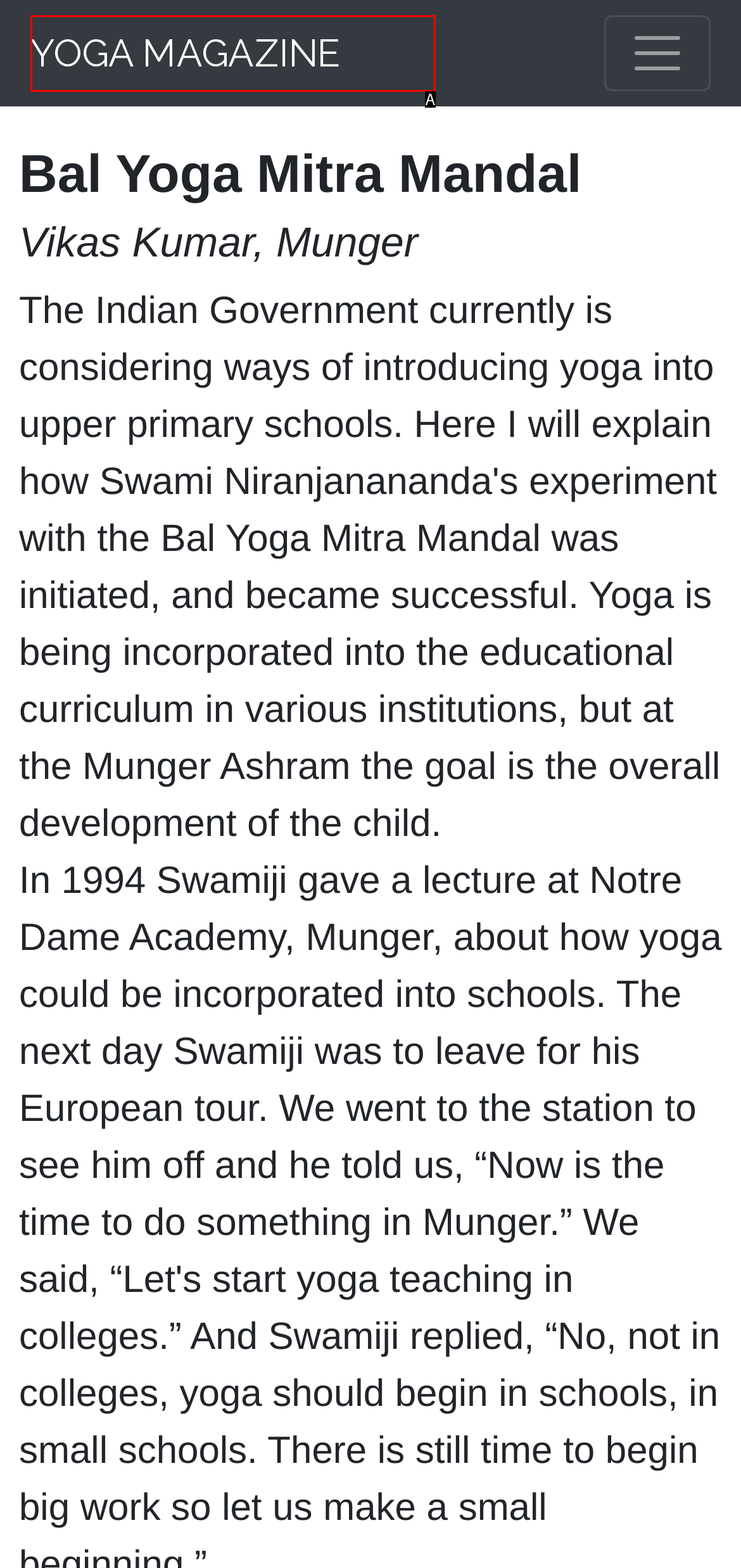Select the letter of the UI element that best matches: Yoga Magazine
Answer with the letter of the correct option directly.

A